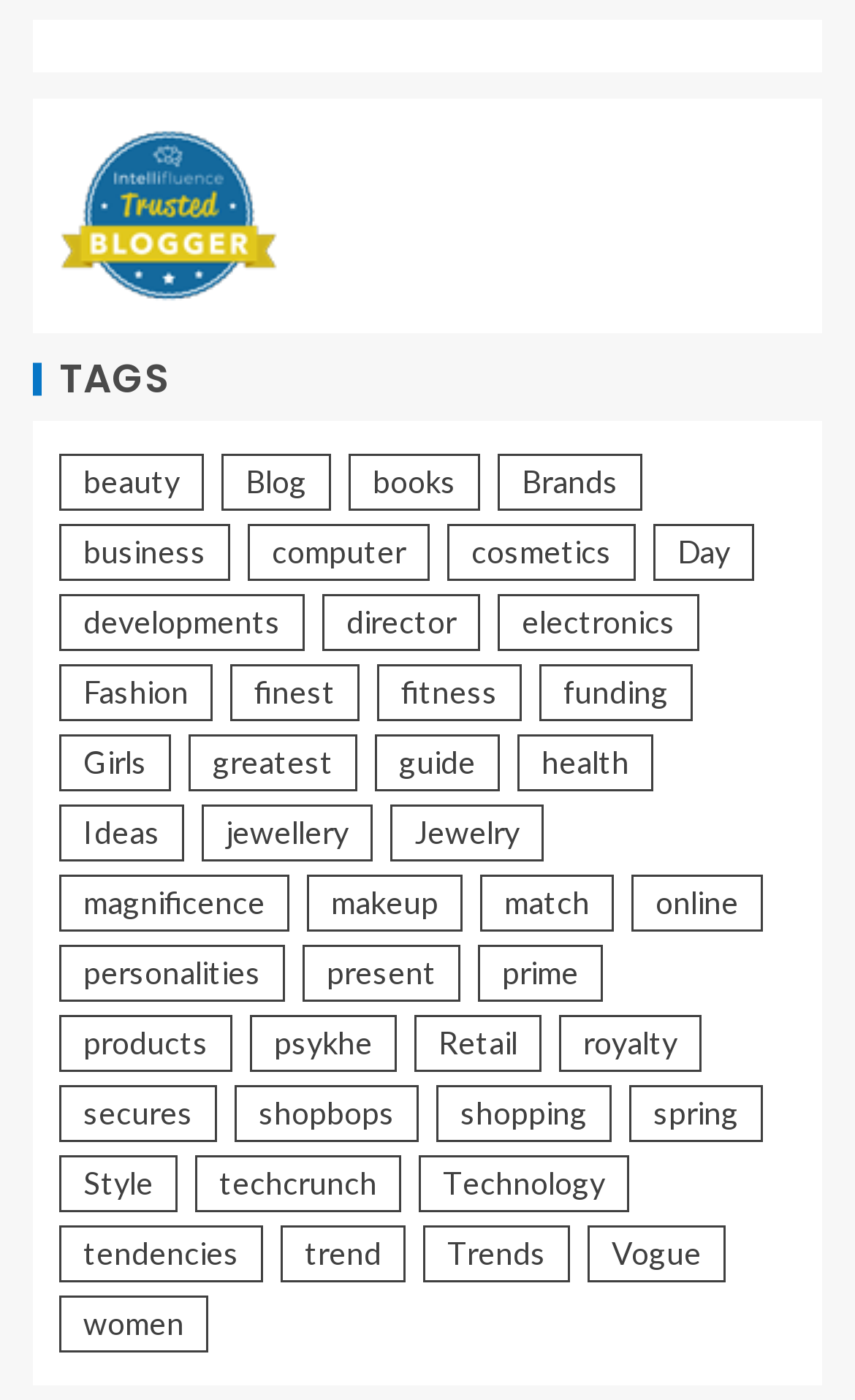Give a one-word or phrase response to the following question: What is the second category from the top?

beauty